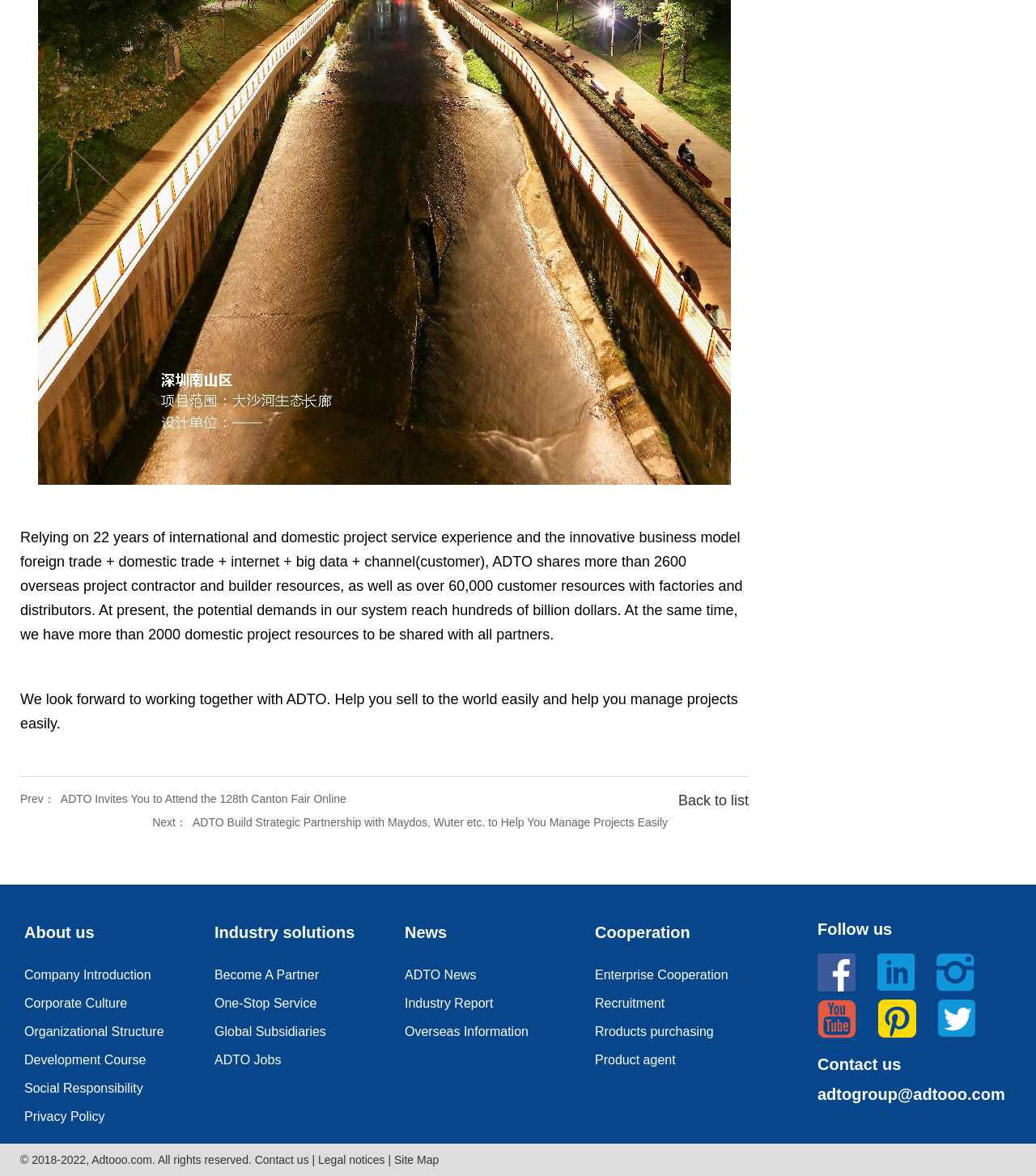How many links are there under 'About us'?
Using the image as a reference, give an elaborate response to the question.

Under the 'About us' section, there are six links: 'Company Introduction', 'Corporate Culture', 'Organizational Structure', 'Development Course', 'Social Responsibility', and 'Privacy Policy'. These links are listed vertically under the 'About us' heading.